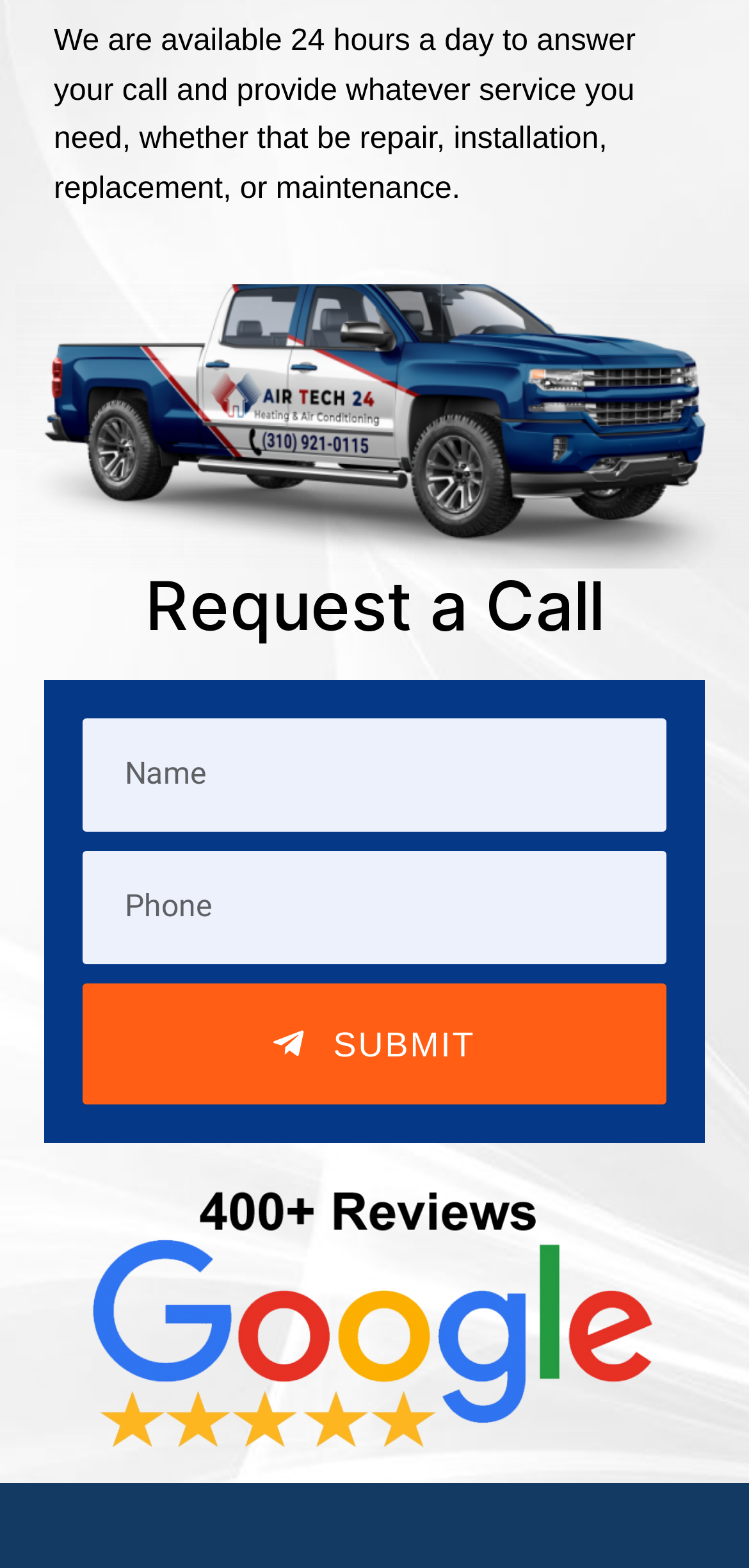Find the bounding box coordinates corresponding to the UI element with the description: "Full index of entries". The coordinates should be formatted as [left, top, right, bottom], with values as floats between 0 and 1.

None